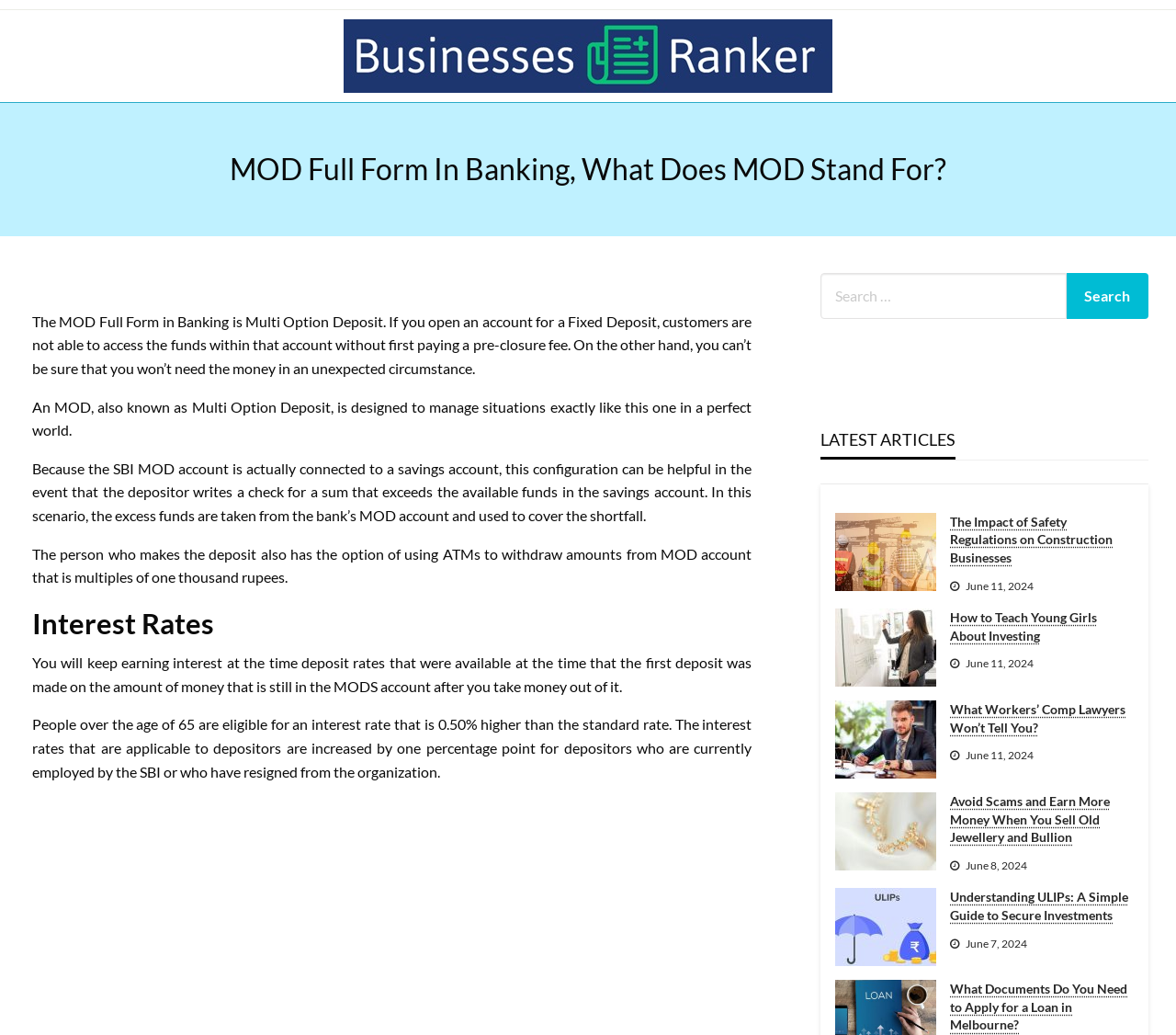Could you determine the bounding box coordinates of the clickable element to complete the instruction: "Search for something"? Provide the coordinates as four float numbers between 0 and 1, i.e., [left, top, right, bottom].

[0.698, 0.264, 0.907, 0.308]